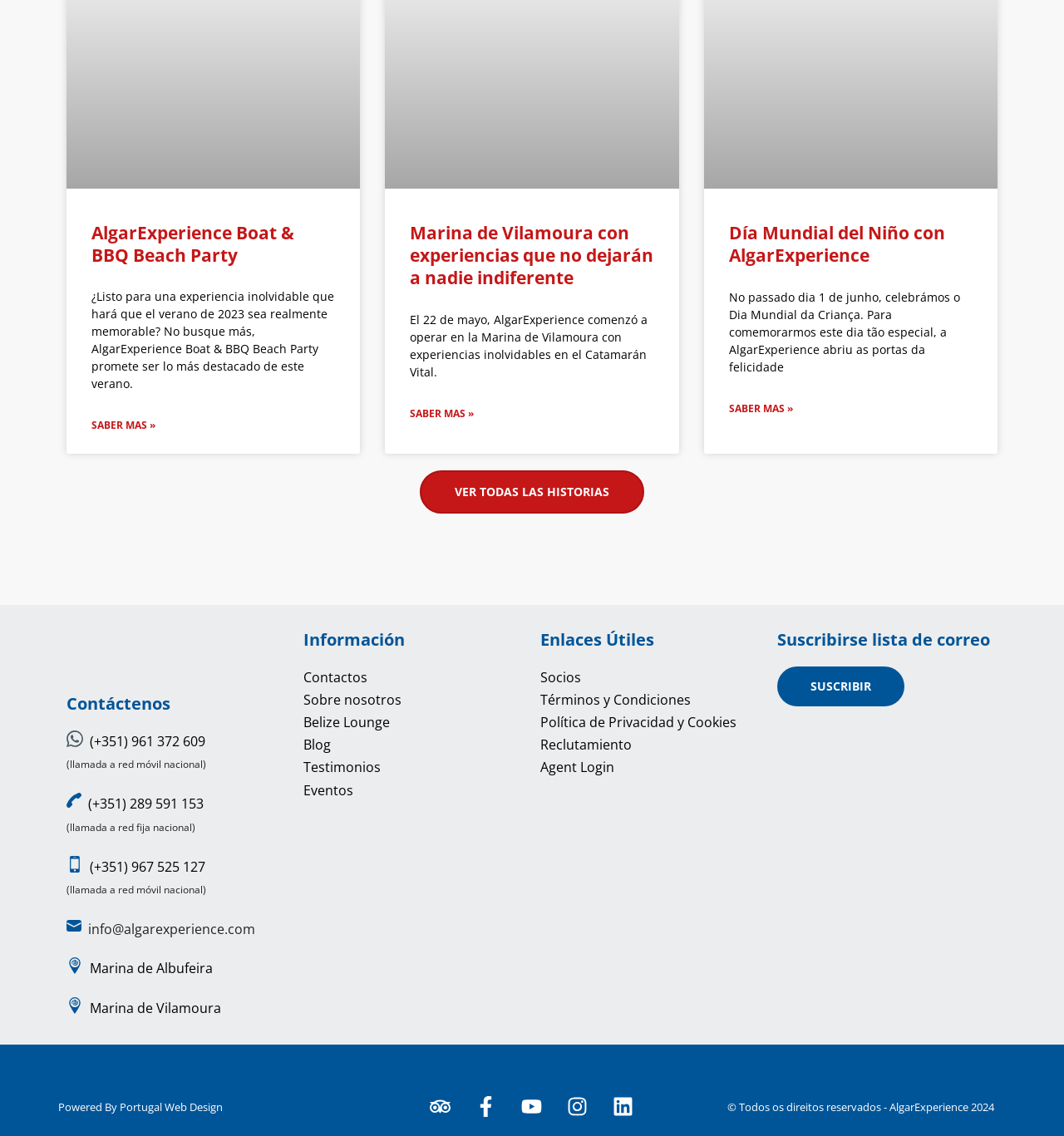Locate the bounding box coordinates of the clickable element to fulfill the following instruction: "Subscribe to the newsletter". Provide the coordinates as four float numbers between 0 and 1 in the format [left, top, right, bottom].

[0.73, 0.586, 0.85, 0.622]